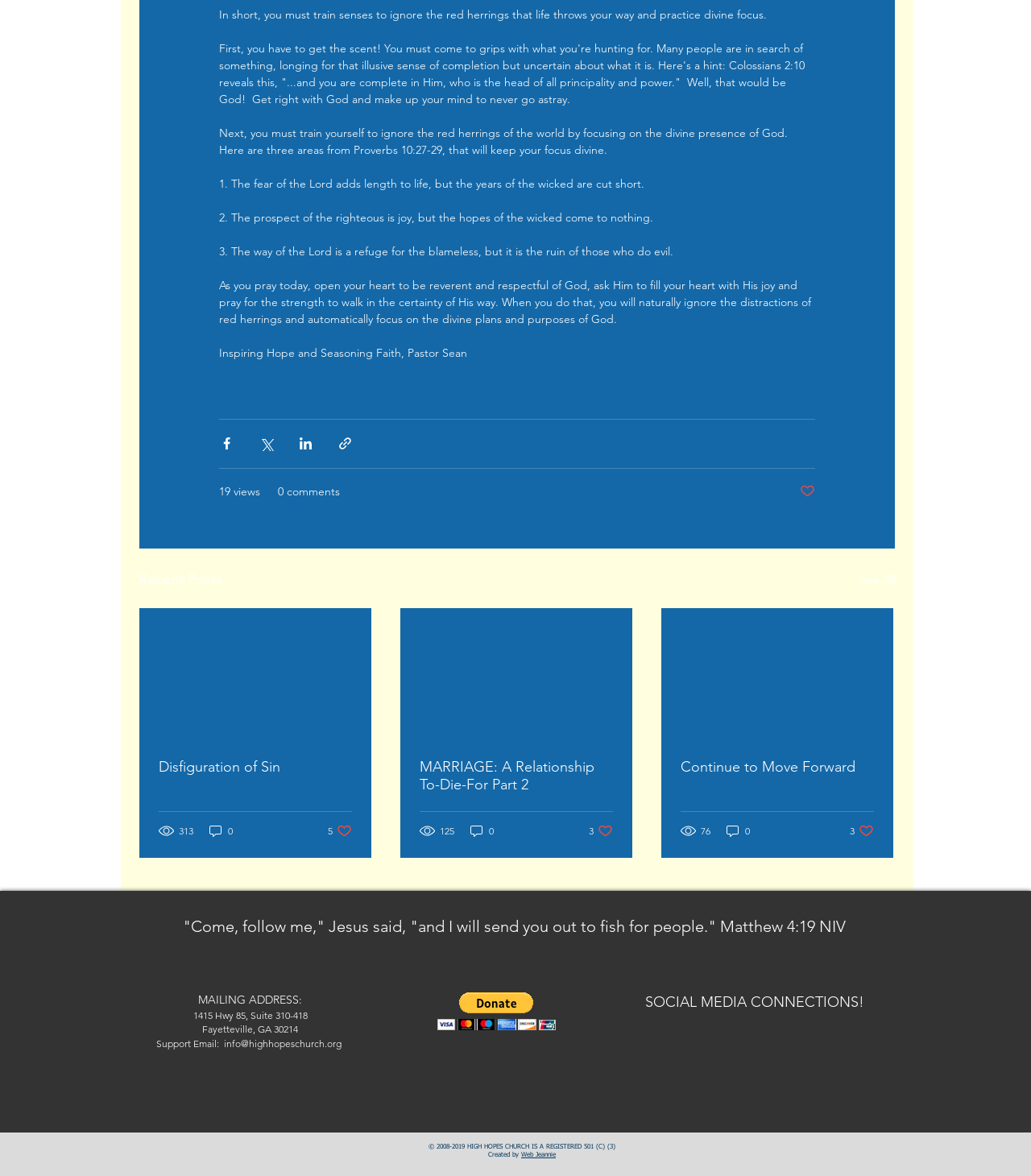Determine the bounding box coordinates for the area you should click to complete the following instruction: "Read the recent post 'Disfiguration of Sin'".

[0.154, 0.644, 0.341, 0.66]